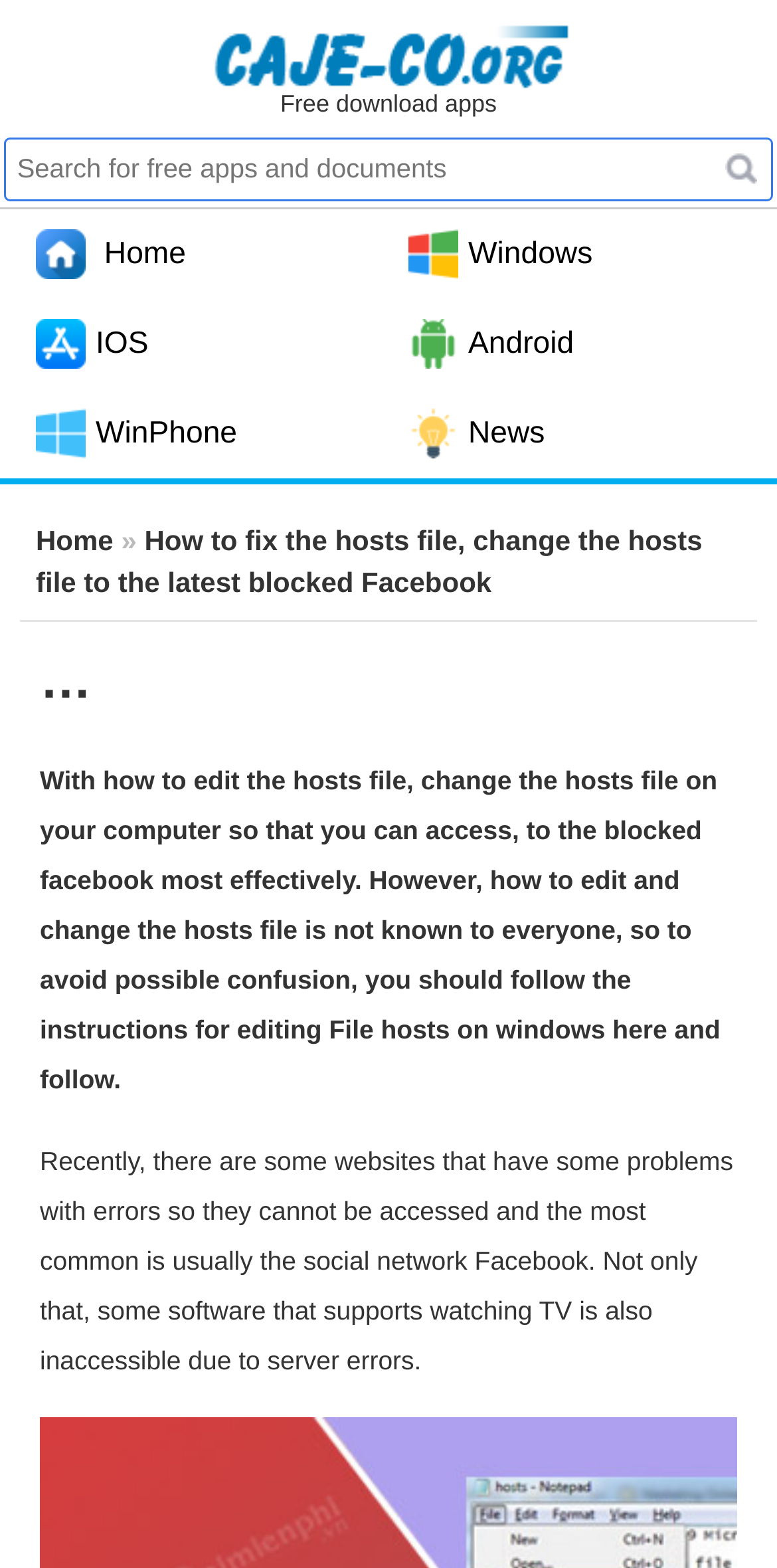What type of software is mentioned in the webpage?
Look at the screenshot and respond with one word or a short phrase.

TV watching software